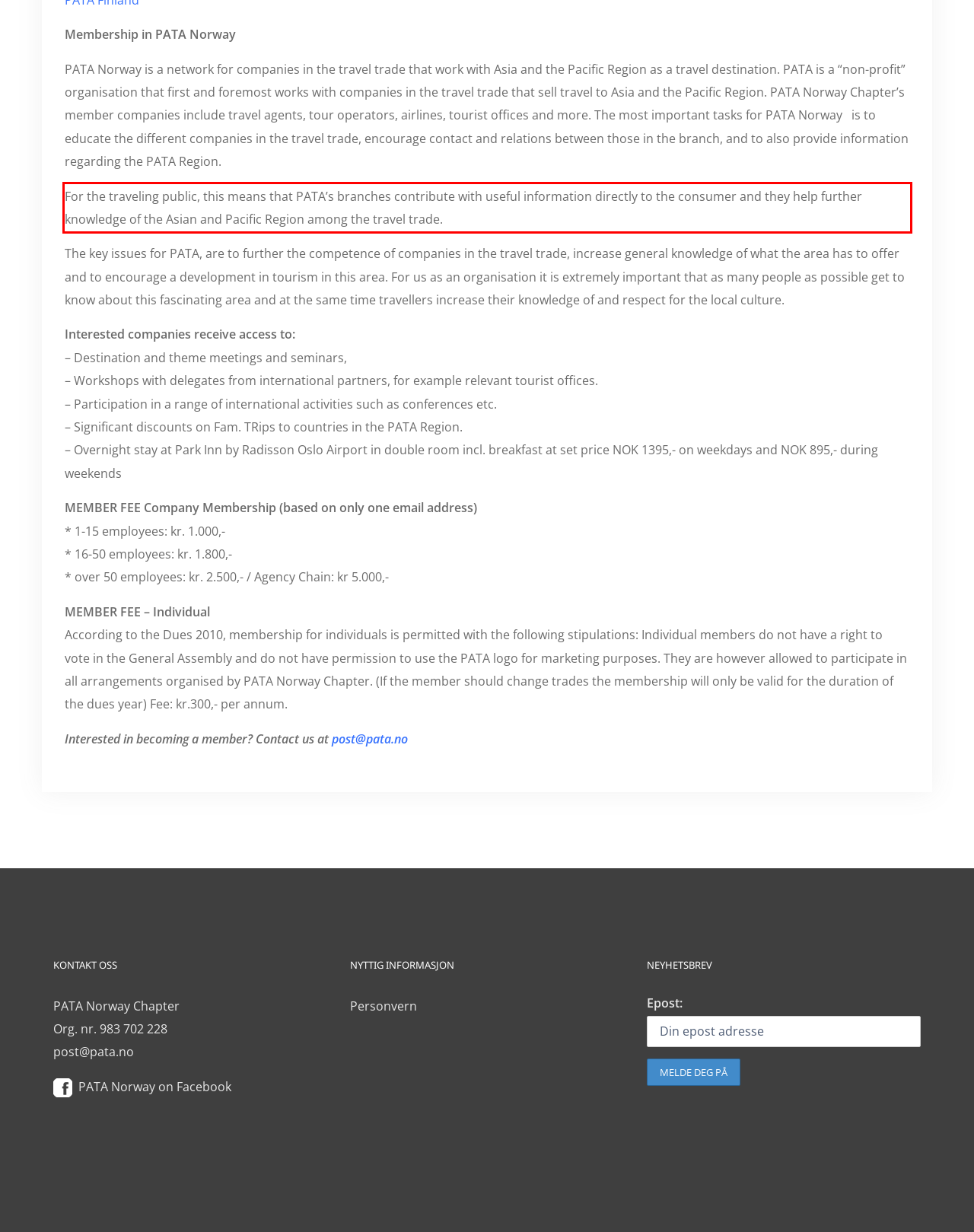You are provided with a screenshot of a webpage that includes a UI element enclosed in a red rectangle. Extract the text content inside this red rectangle.

For the traveling public, this means that PATA’s branches contribute with useful information directly to the consumer and they help further knowledge of the Asian and Pacific Region among the travel trade.